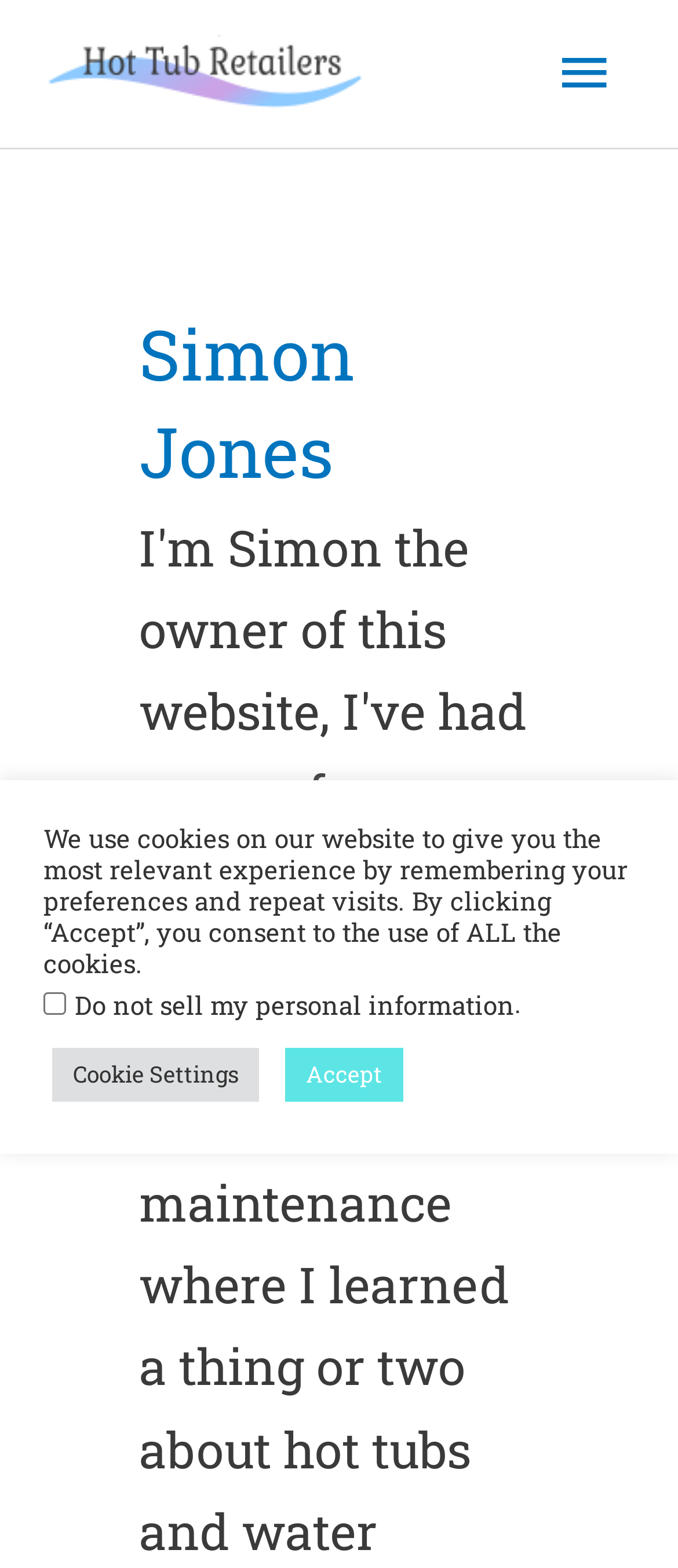What is the purpose of the button with a menu icon?
Provide a one-word or short-phrase answer based on the image.

To open the main menu